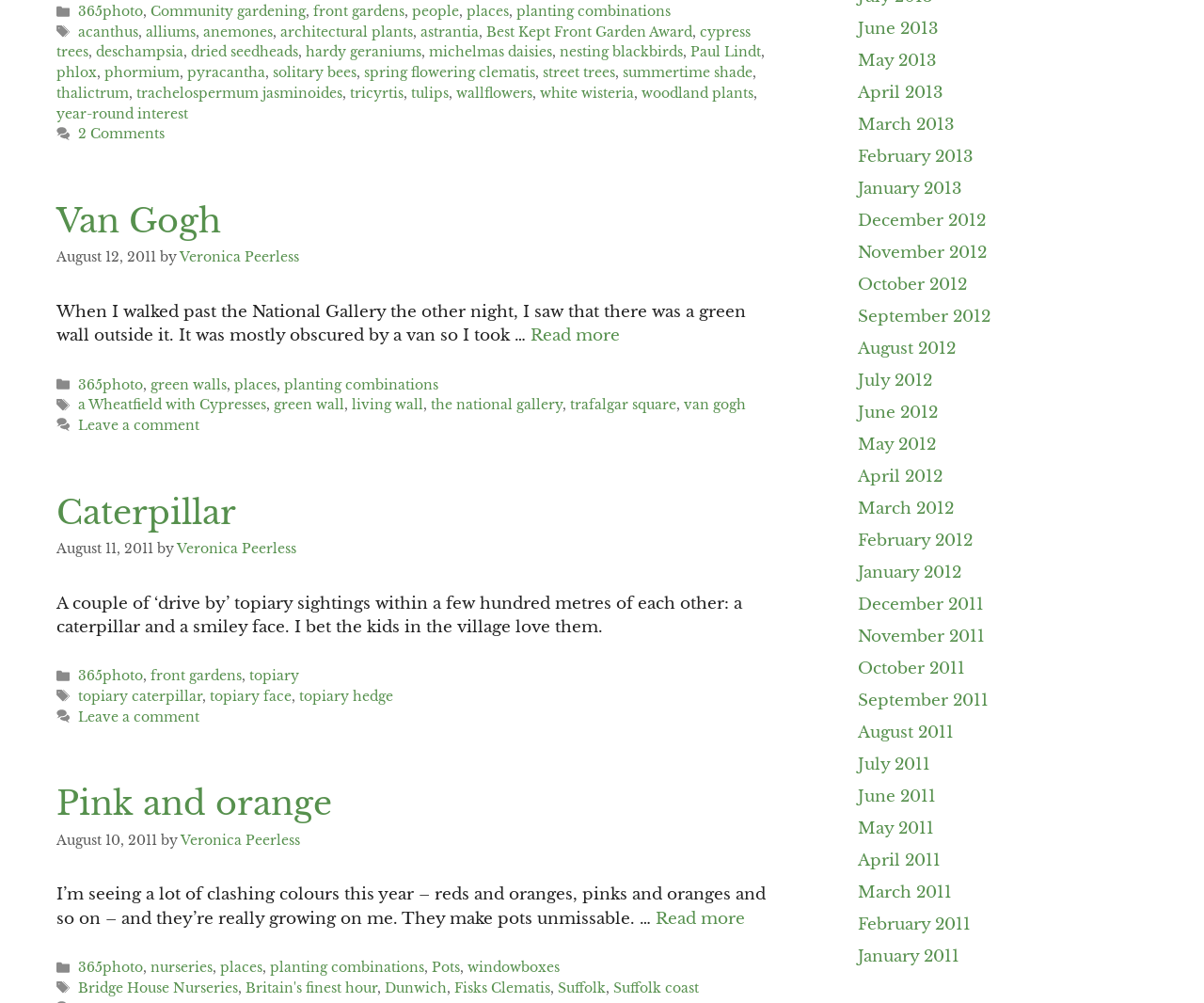Show the bounding box coordinates for the HTML element described as: "a Wheatfield with Cypresses".

[0.065, 0.395, 0.221, 0.412]